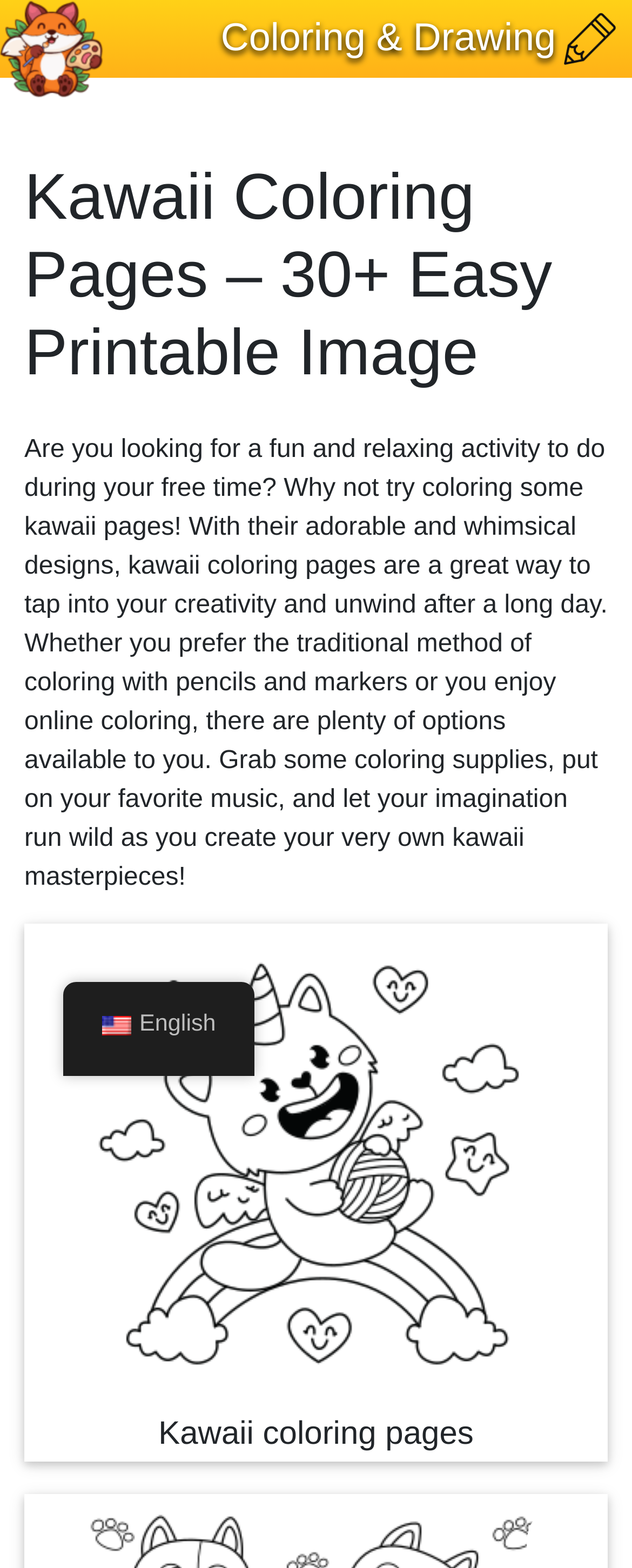Given the description "Print this coloring page", determine the bounding box of the corresponding UI element.

[0.833, 0.656, 0.962, 0.708]